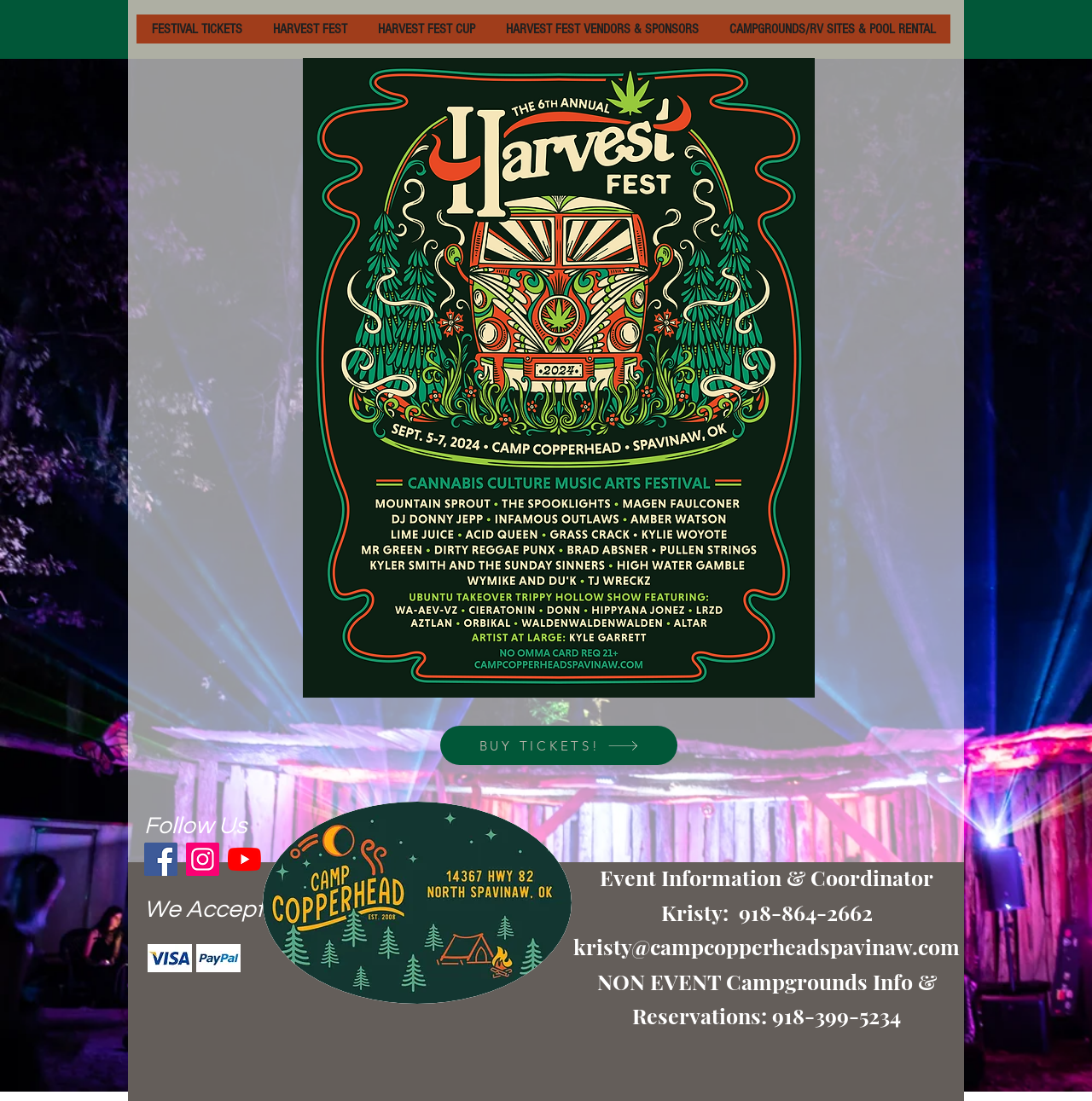What social media platforms are listed?
Using the image, answer in one word or phrase.

Facebook, Instagram, YouTube